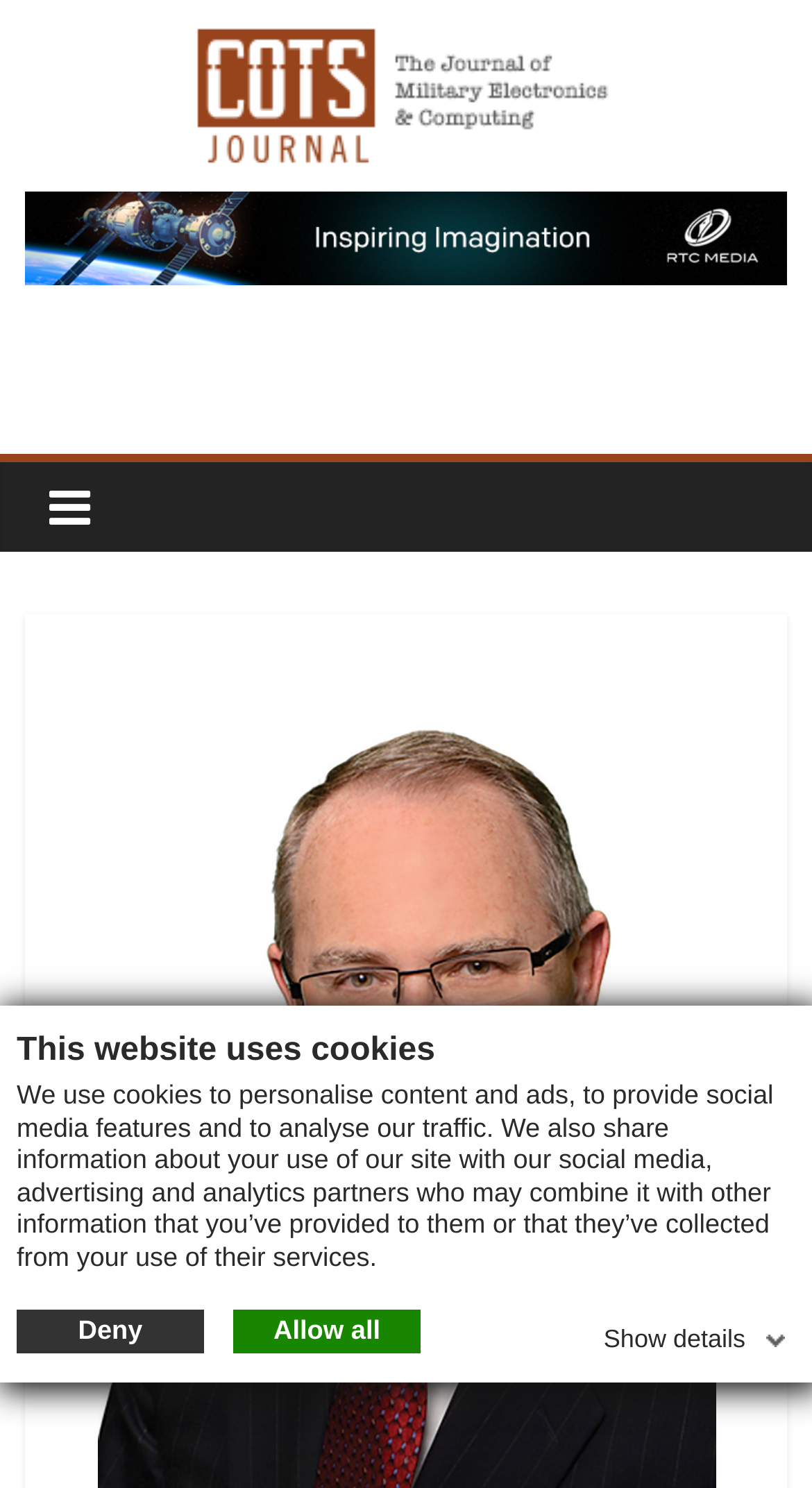Please determine the headline of the webpage and provide its content.

Lone Star Analysis Launches